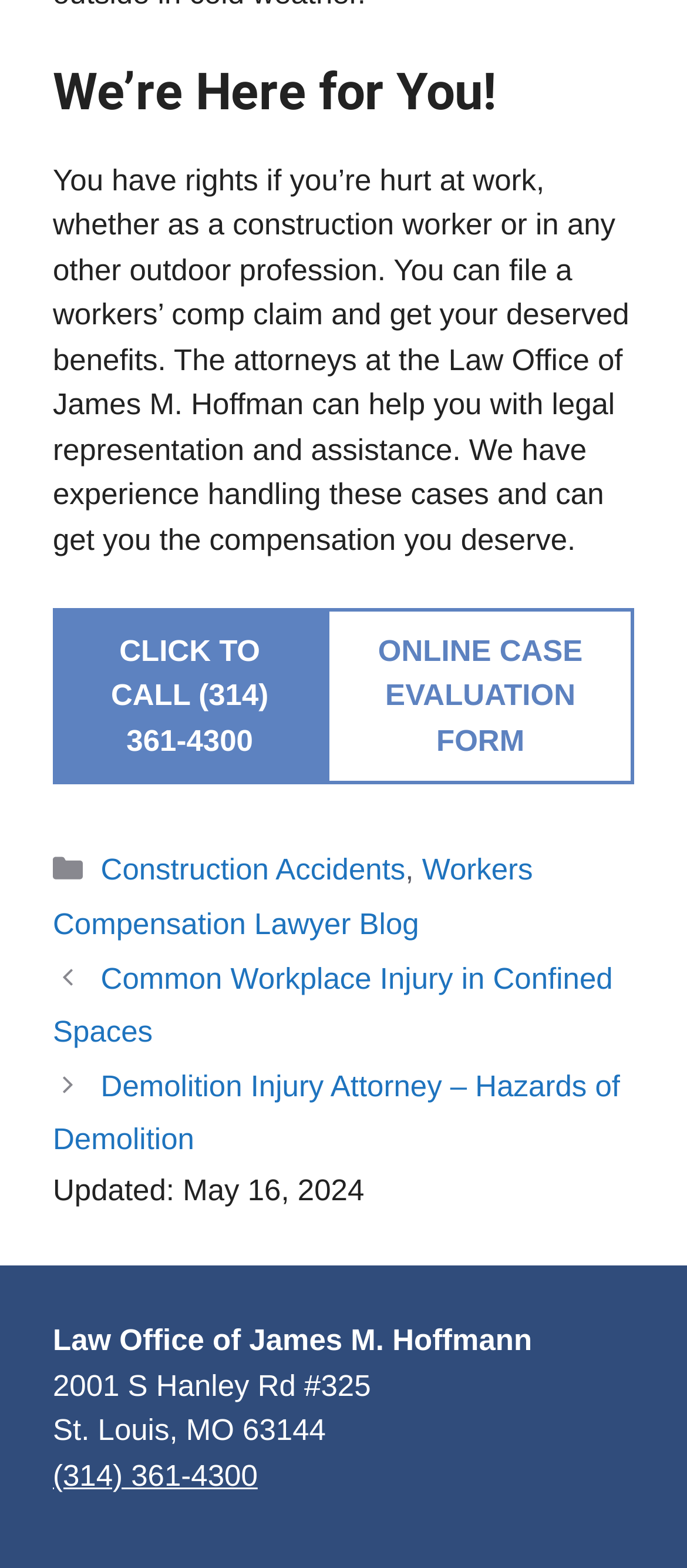Use the information in the screenshot to answer the question comprehensively: When was the webpage last updated?

I found the answer by looking at the static text 'Updated: May 16, 2024' at the bottom of the page.